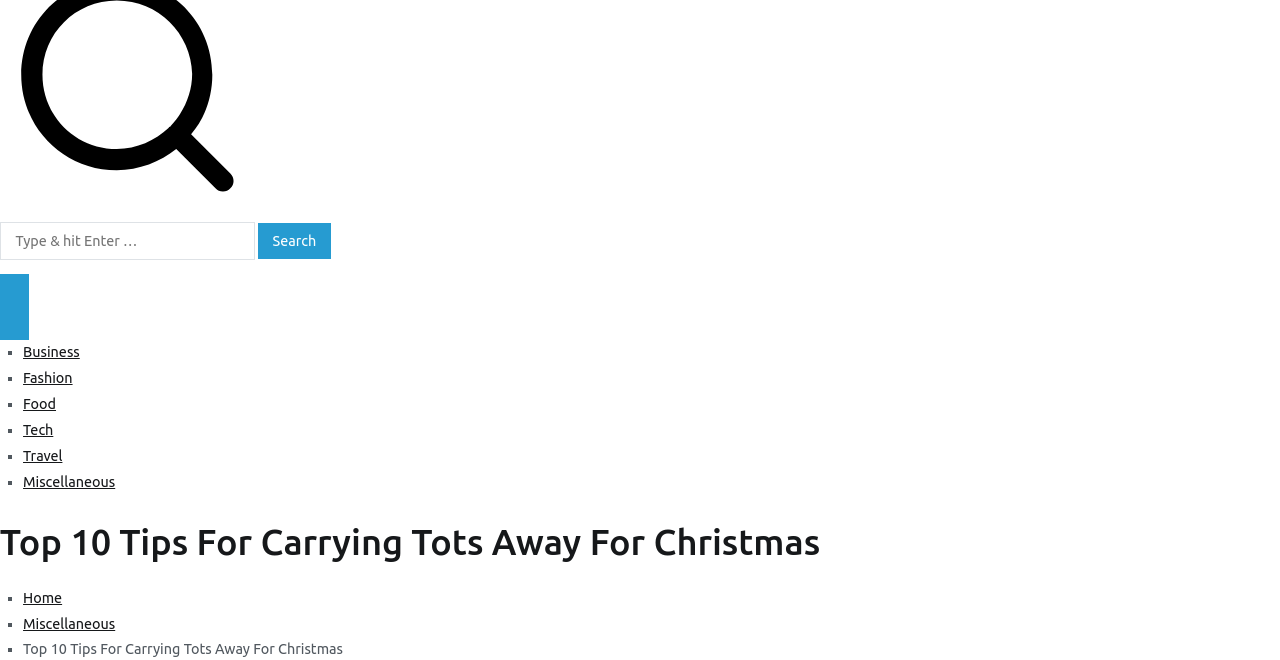Respond to the question below with a single word or phrase: What is the purpose of the searchbox?

Search